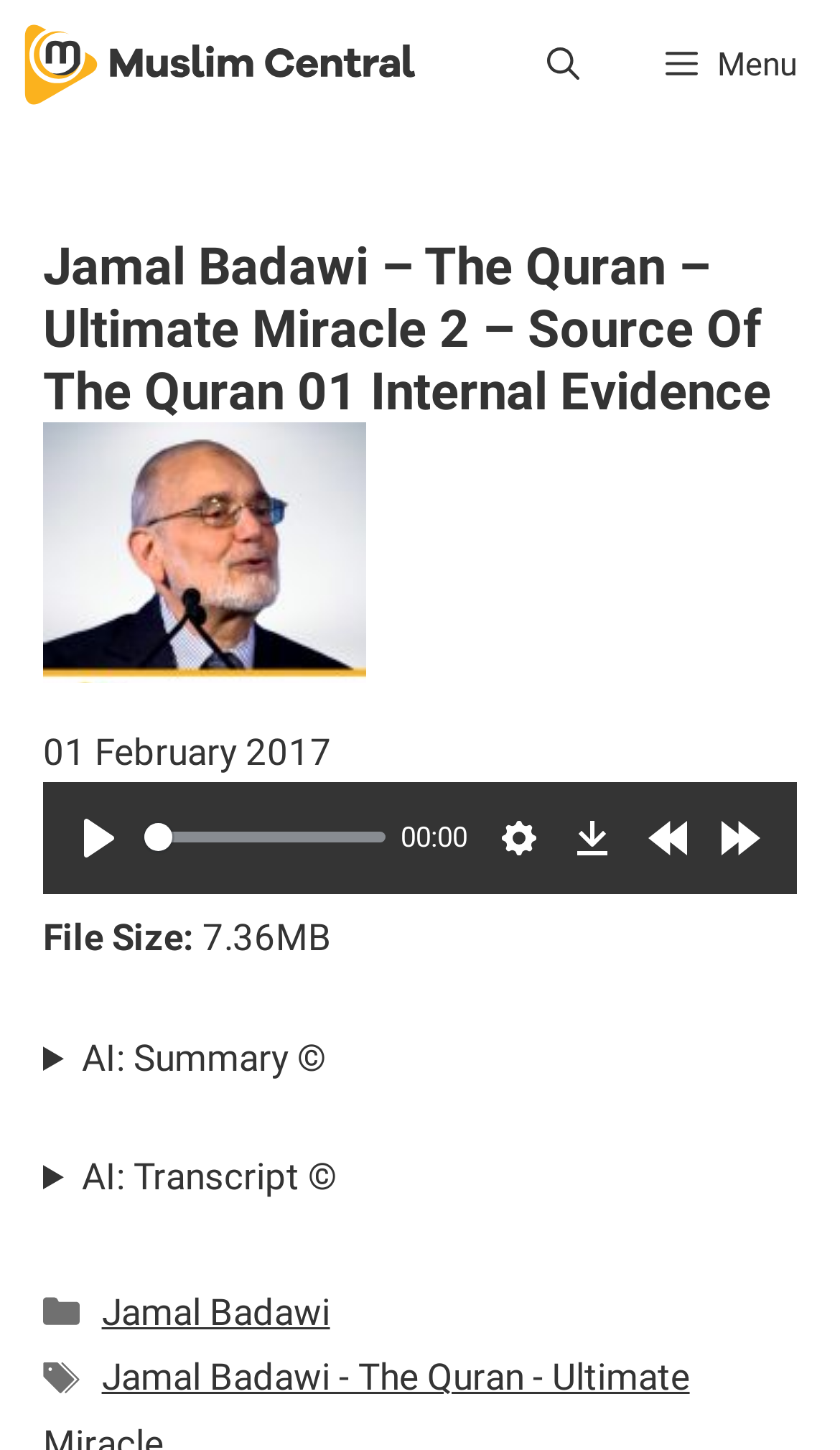What is the speaker's name?
Provide a short answer using one word or a brief phrase based on the image.

Jamal Badawi